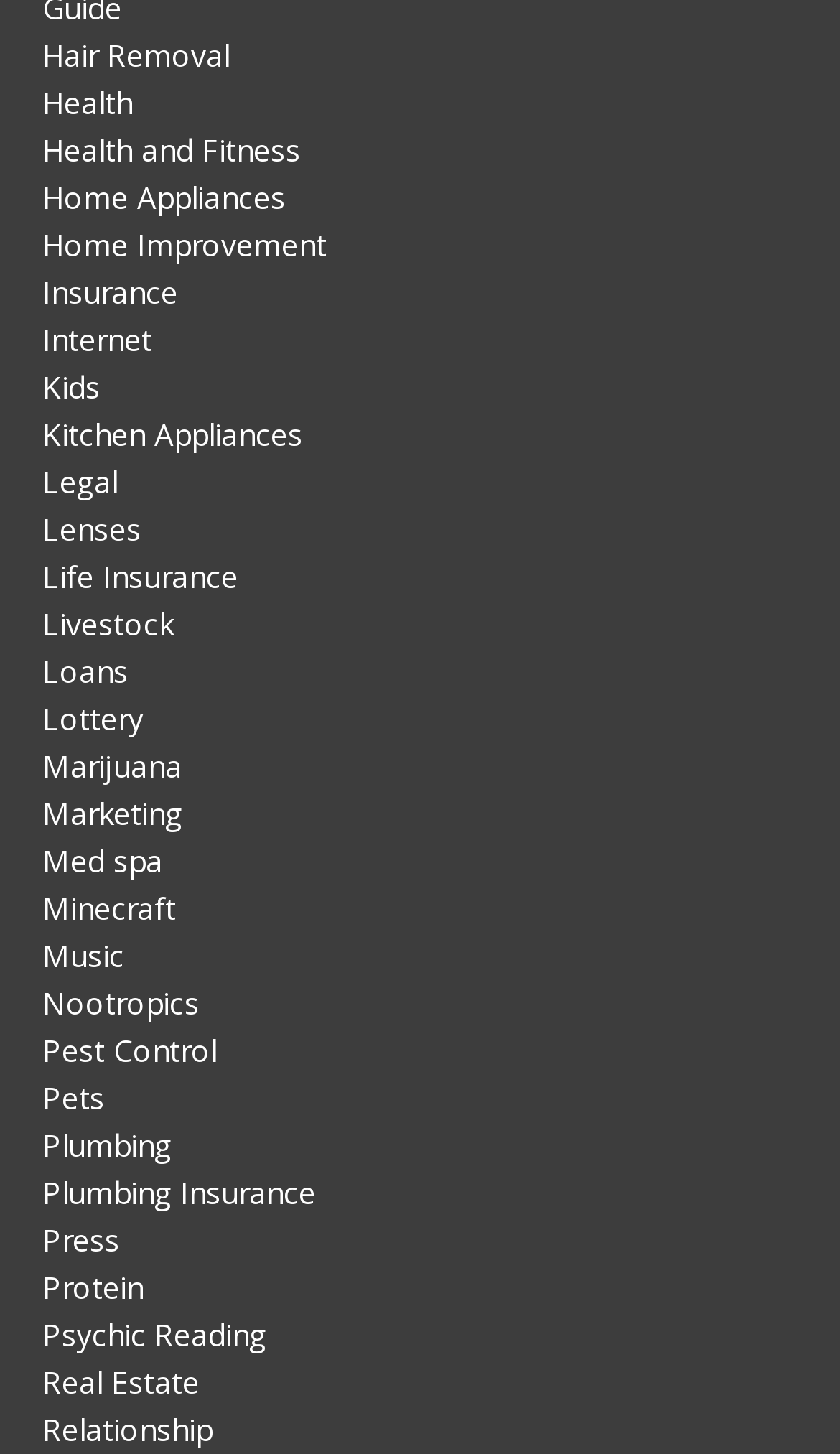Identify the bounding box coordinates of the clickable region necessary to fulfill the following instruction: "Go to Health and Fitness". The bounding box coordinates should be four float numbers between 0 and 1, i.e., [left, top, right, bottom].

[0.051, 0.089, 0.358, 0.118]